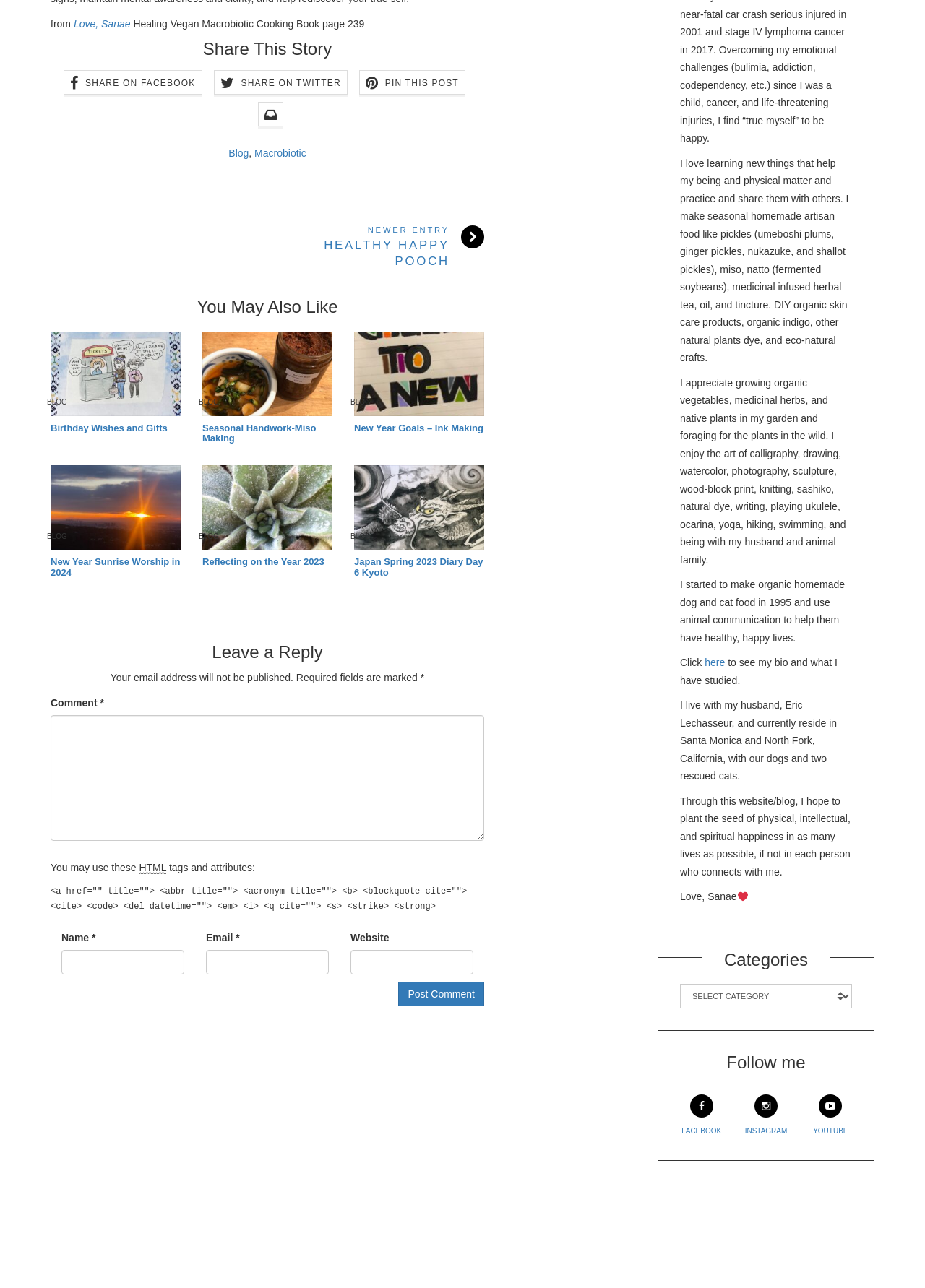What is the title of the blog post?
Based on the image, give a concise answer in the form of a single word or short phrase.

Healing Vegan Macrobiotic Cooking Book page 239